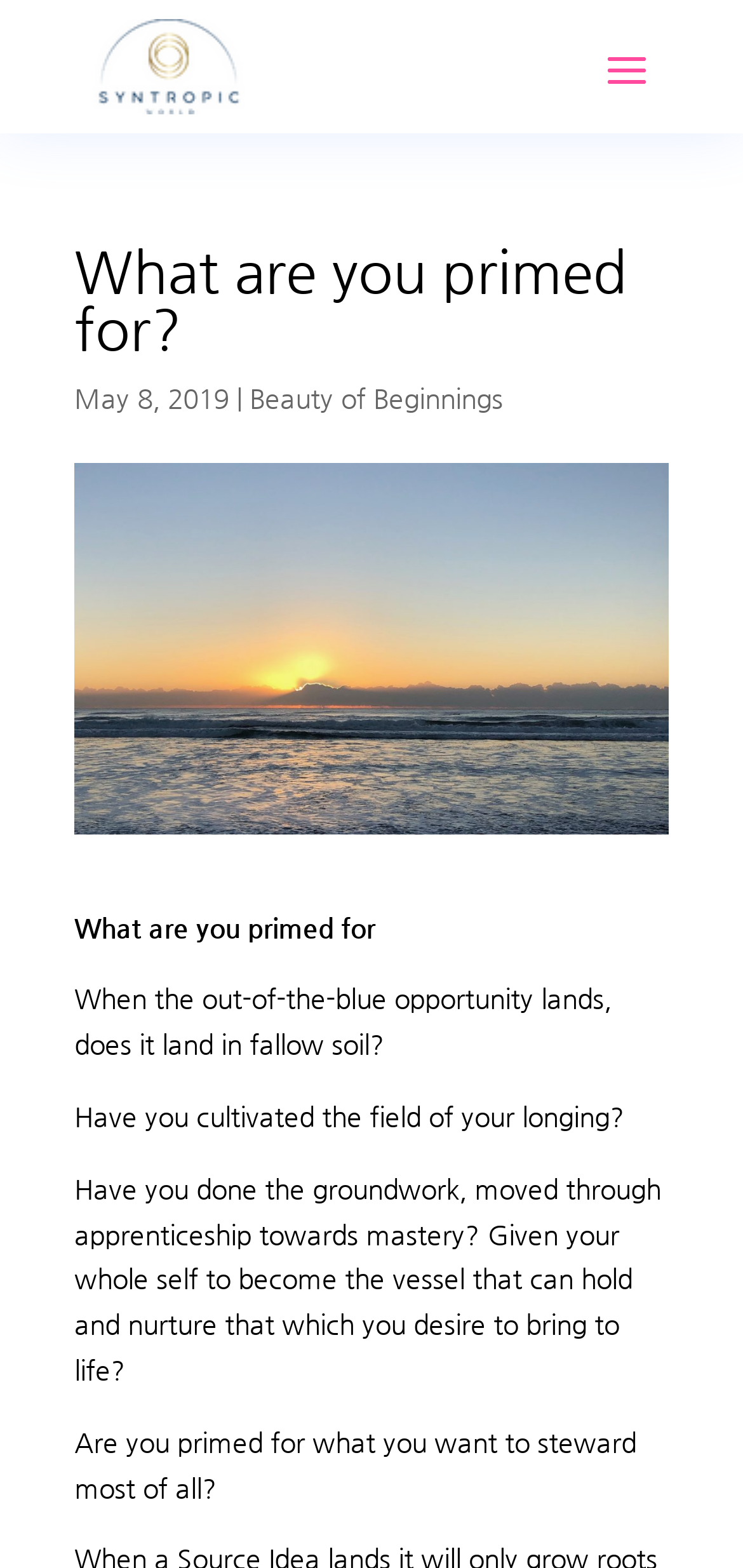What is the theme of the article? Refer to the image and provide a one-word or short phrase answer.

Personal growth